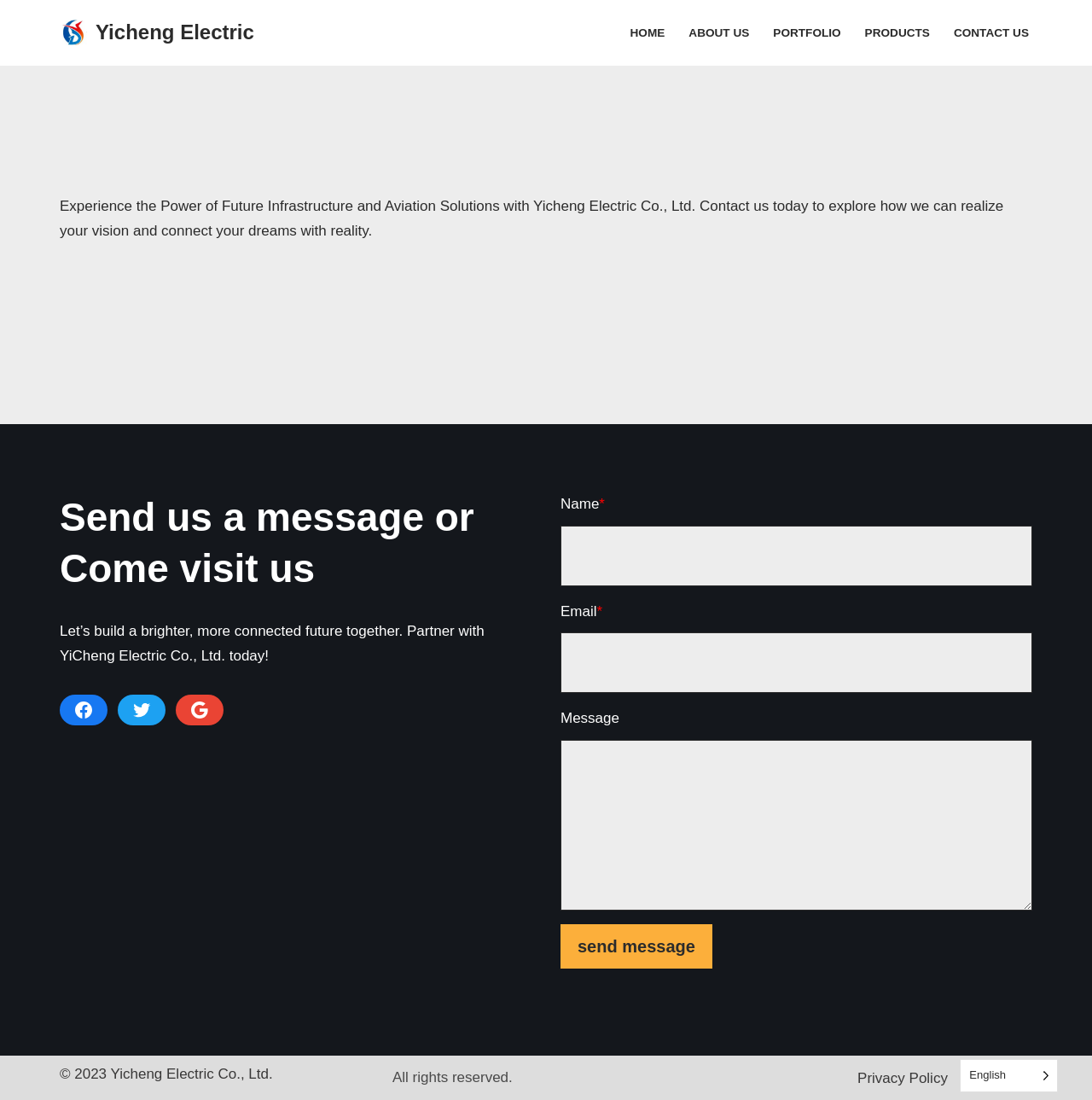Pinpoint the bounding box coordinates of the clickable area needed to execute the instruction: "Click on the 'HOME' link". The coordinates should be specified as four float numbers between 0 and 1, i.e., [left, top, right, bottom].

[0.577, 0.02, 0.609, 0.039]